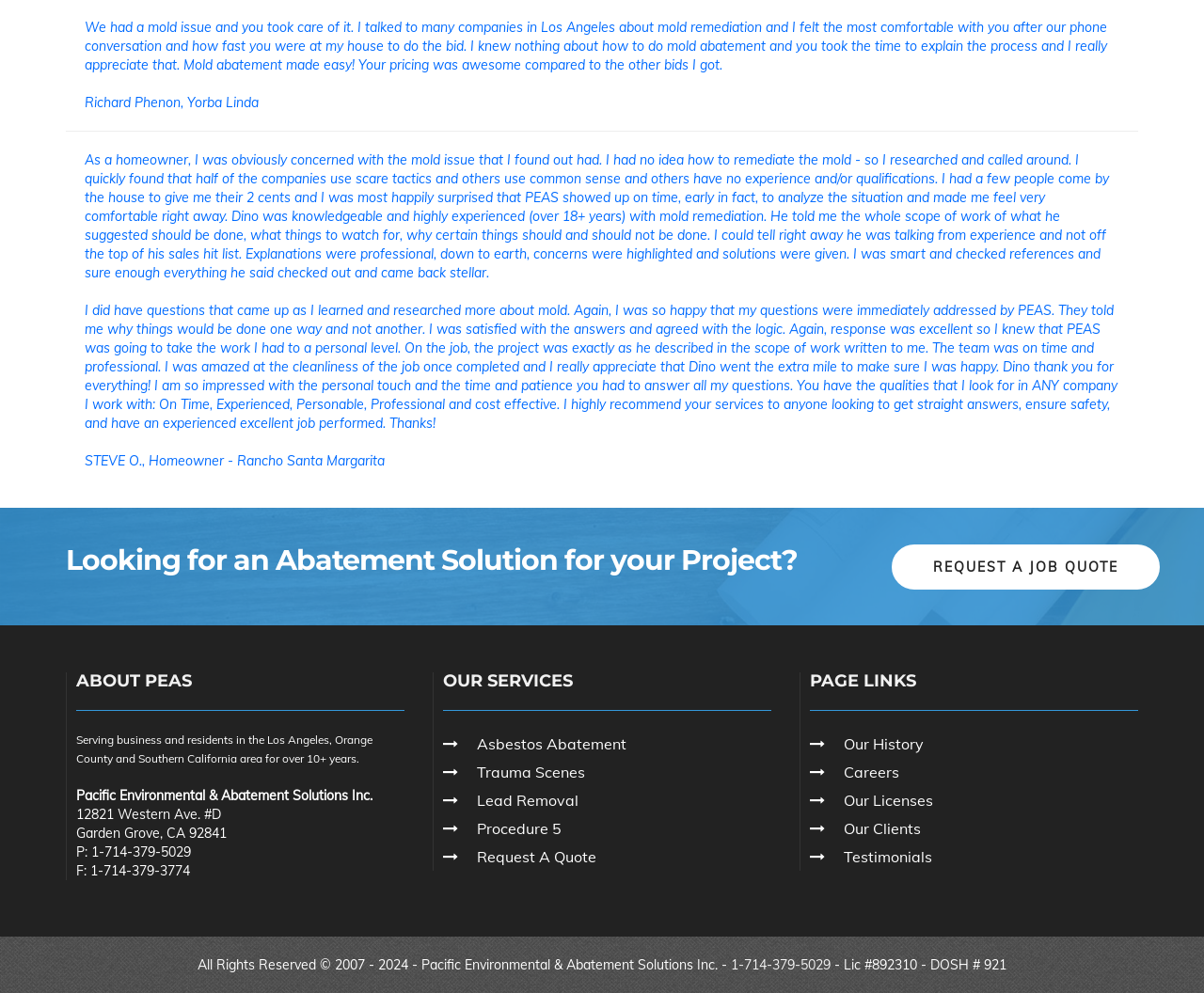Please identify the coordinates of the bounding box for the clickable region that will accomplish this instruction: "Read testimonials".

[0.701, 0.853, 0.774, 0.872]